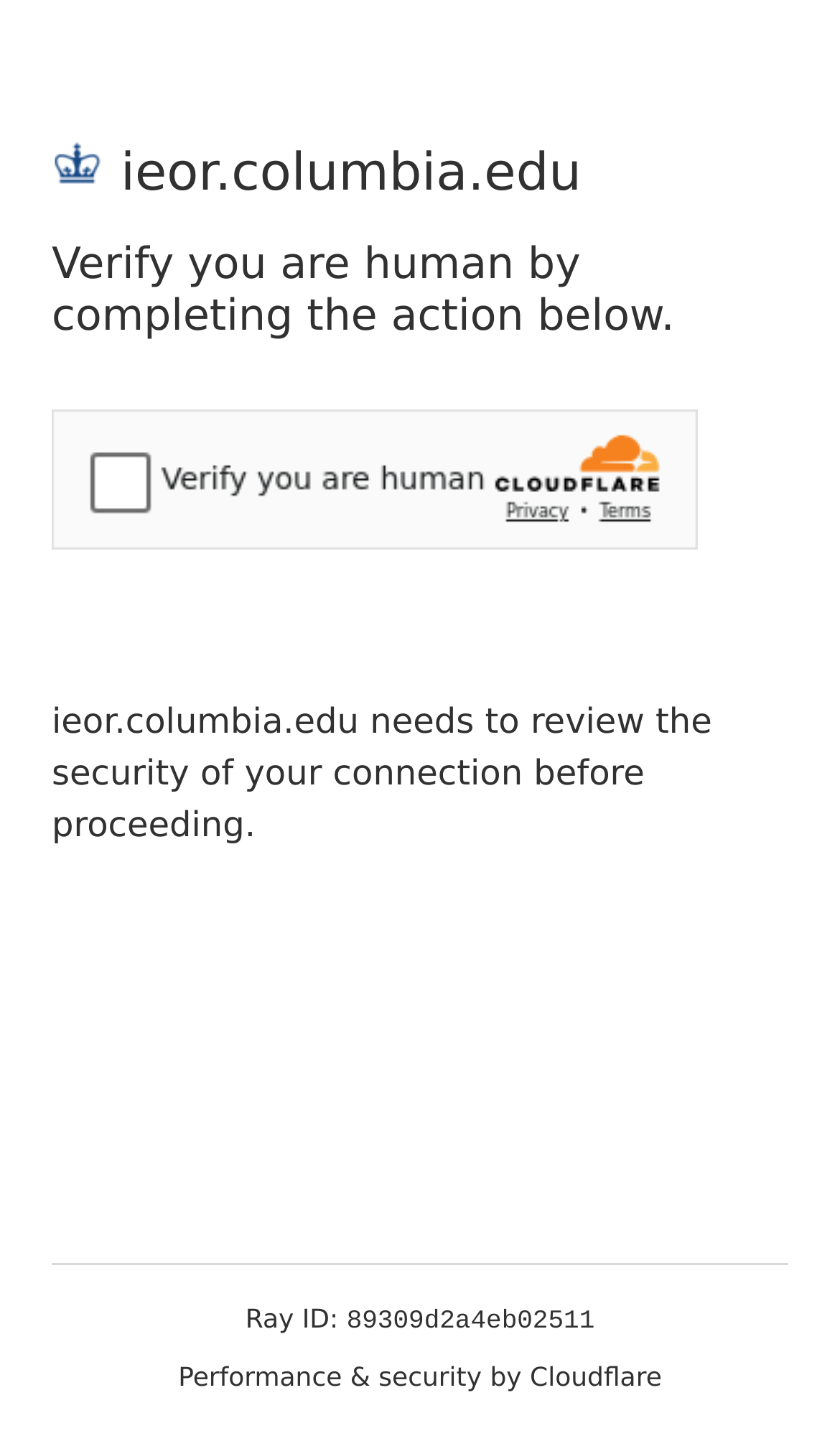What is the current status of the connection?
From the screenshot, provide a brief answer in one word or phrase.

Security review